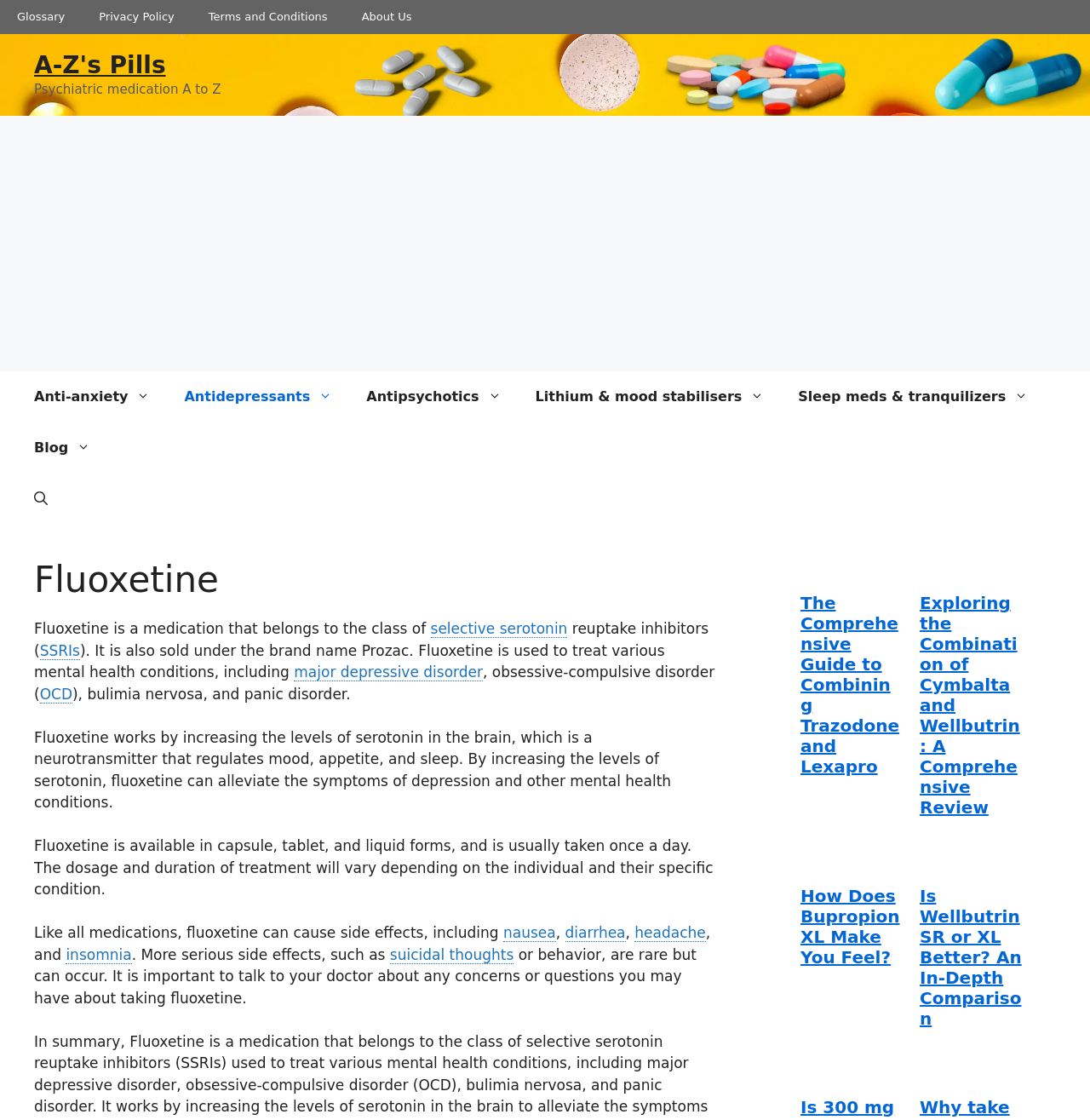Please identify the bounding box coordinates of where to click in order to follow the instruction: "Learn about Fluoxetine".

[0.031, 0.499, 0.656, 0.537]